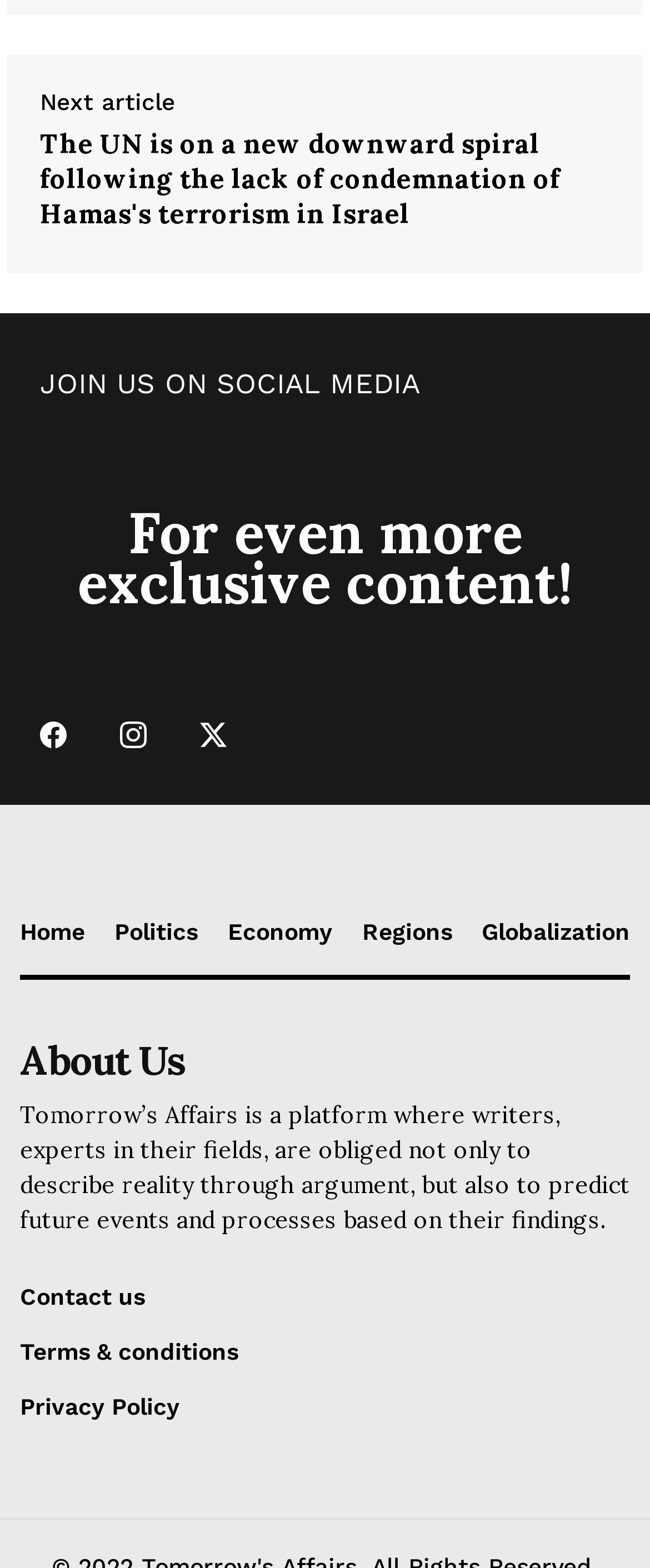What is the purpose of Tomorrow’s Affairs?
Using the details shown in the screenshot, provide a comprehensive answer to the question.

I found the purpose of Tomorrow’s Affairs by reading the static text element with the text 'Tomorrow’s Affairs is a platform where writers, experts in their fields, are obliged not only to describe reality through argument, but also to predict future events and processes based on their findings.' which explains the purpose of the platform.